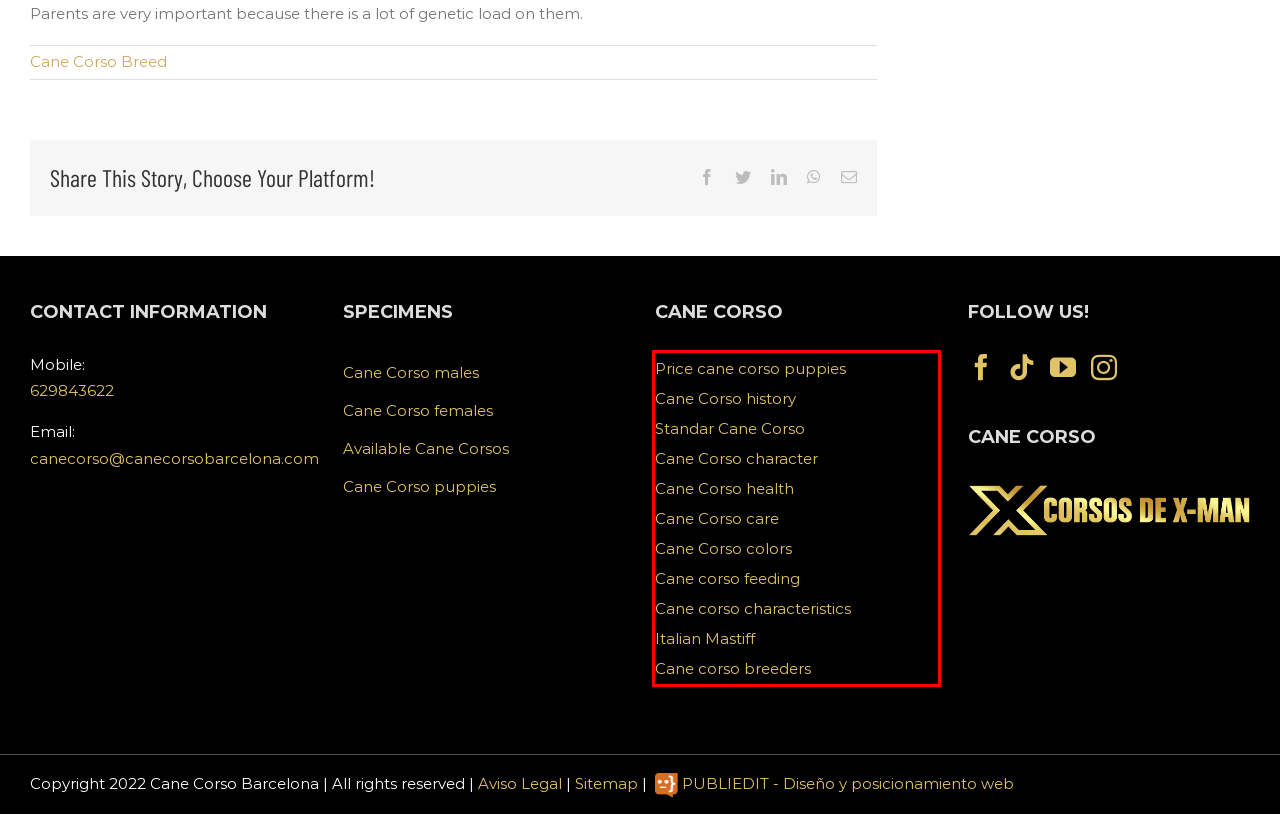There is a UI element on the webpage screenshot marked by a red bounding box. Extract and generate the text content from within this red box.

Price cane corso puppies Cane Corso history Standar Cane Corso Cane Corso character Cane Corso health Cane Corso care Cane Corso colors Cane corso feeding Cane corso characteristics Italian Mastiff Cane corso breeders